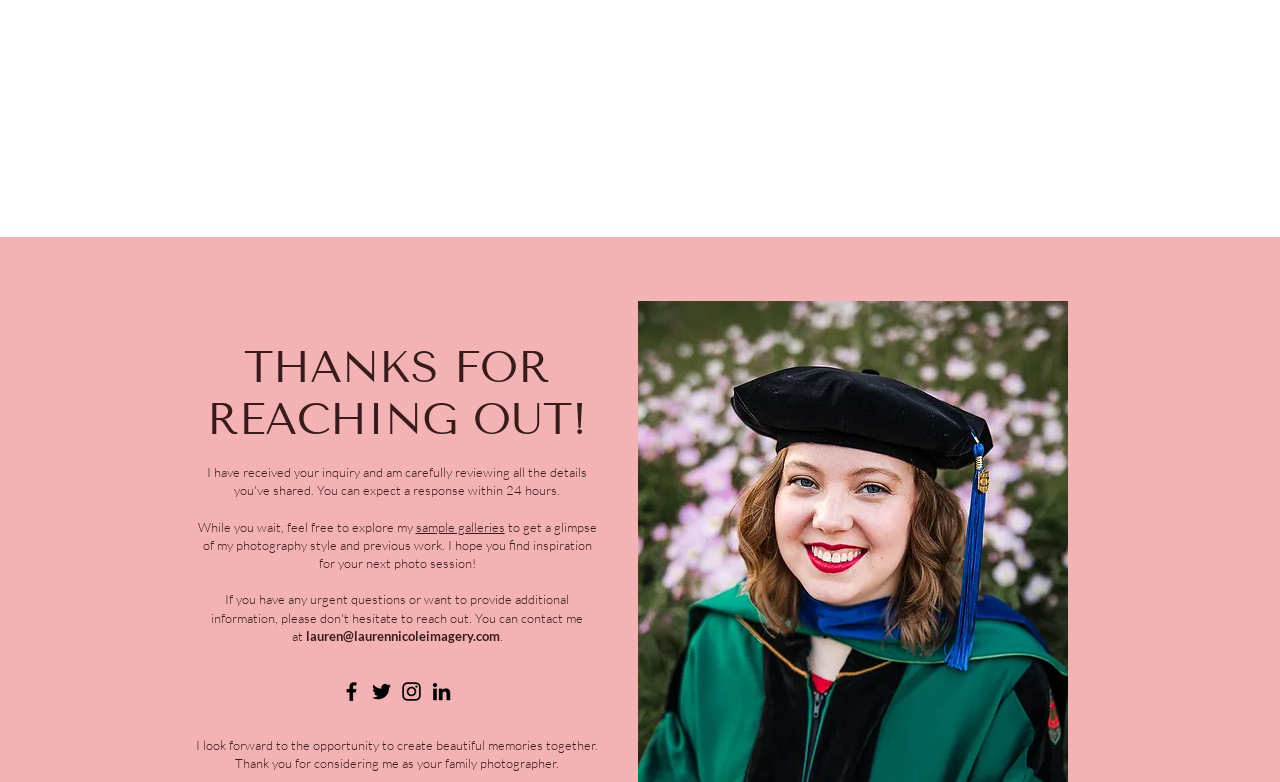Kindly determine the bounding box coordinates of the area that needs to be clicked to fulfill this instruction: "Contact Lauren via email".

[0.239, 0.803, 0.39, 0.823]